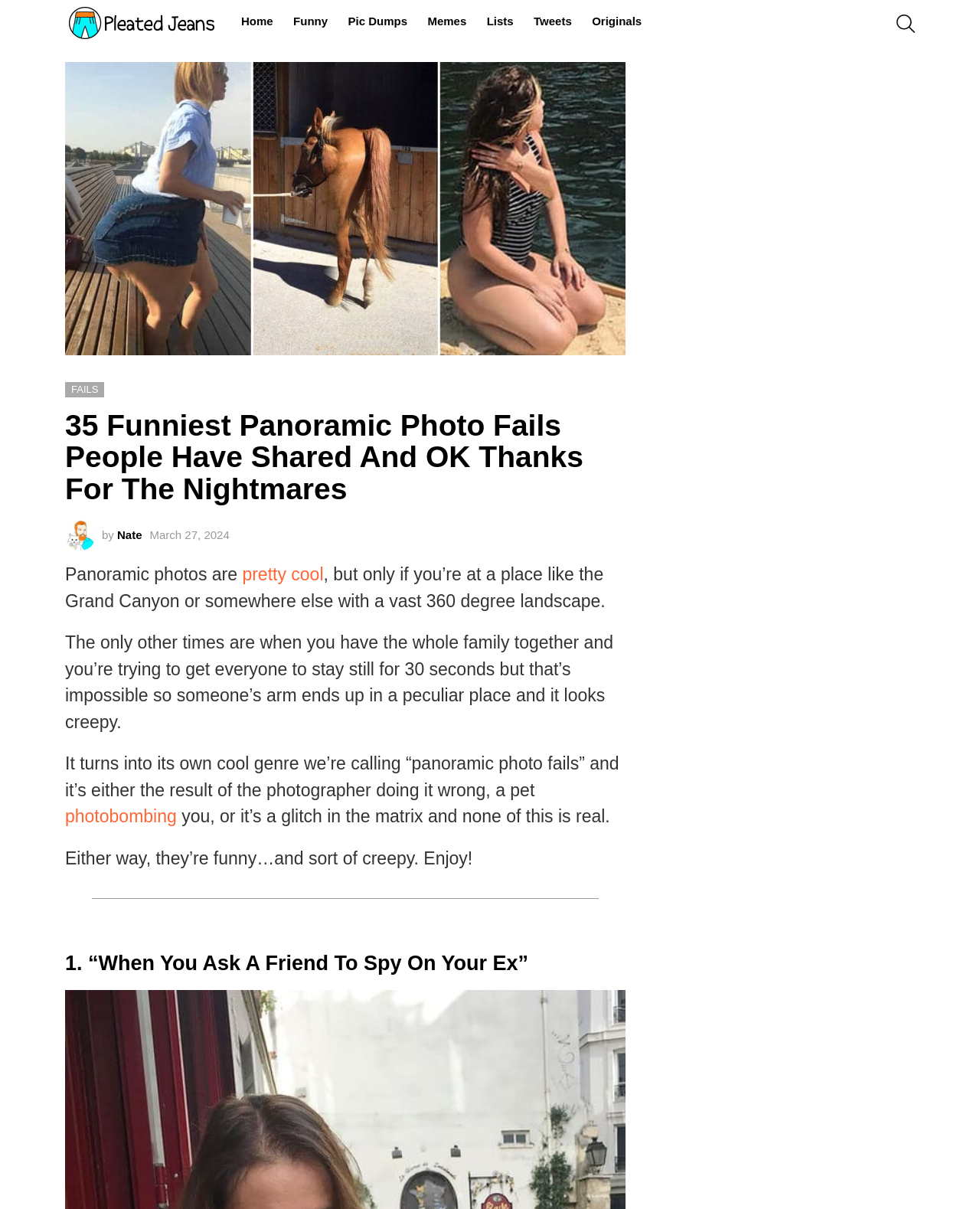Please identify the bounding box coordinates of the element that needs to be clicked to execute the following command: "visit the home page". Provide the bounding box using four float numbers between 0 and 1, formatted as [left, top, right, bottom].

[0.238, 0.008, 0.286, 0.027]